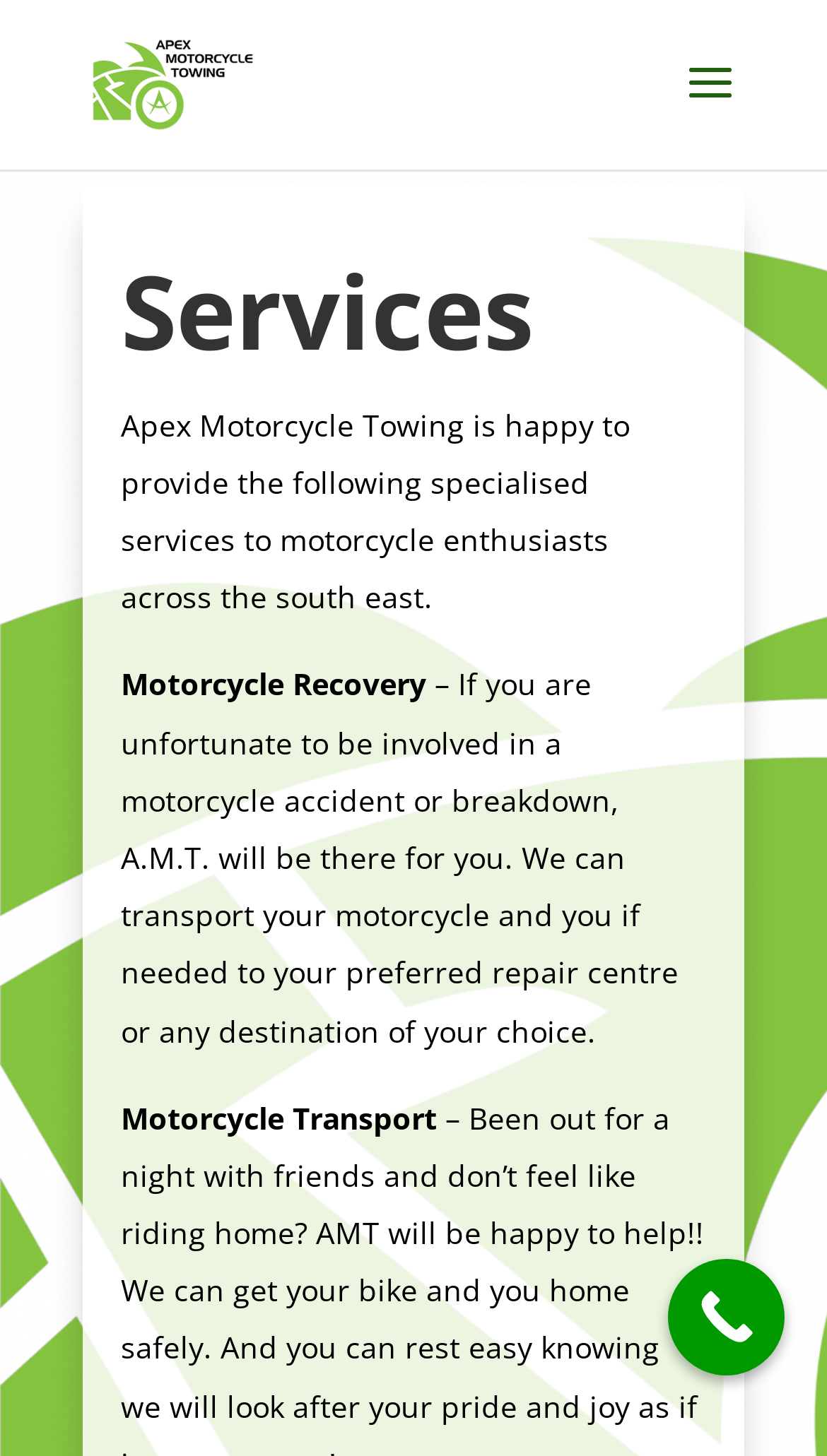Produce a meticulous description of the webpage.

The webpage is about Apex Motorcycle Towing's services. At the top left, there is a link to the company's homepage, accompanied by an image with the company's name. Below this, a heading "Services" is prominently displayed. 

To the right of the heading, a paragraph of text explains that Apex Motorcycle Towing provides specialized services to motorcycle enthusiasts in the south east. 

Below this paragraph, there are three sections of text, each describing a specific service offered by the company. The first section is about Motorcycle Recovery, which involves transporting motorcycles and their riders to a preferred repair center or destination. The second section is about Motorcycle Transport, but its details are not specified. 

At the bottom right of the page, there is a "Call Now Button" link, encouraging visitors to take action.